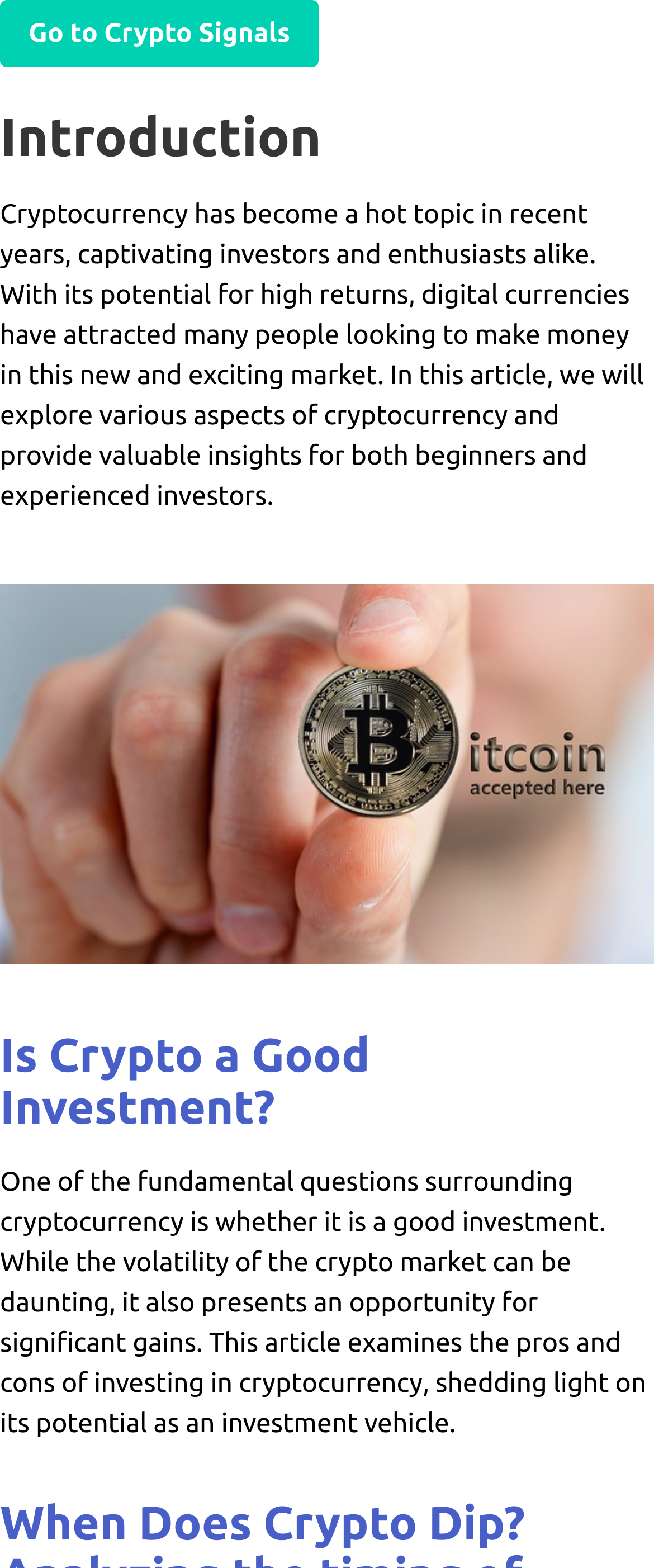Identify the coordinates of the bounding box for the element described below: "Is Crypto a Good Investment?". Return the coordinates as four float numbers between 0 and 1: [left, top, right, bottom].

[0.0, 0.656, 0.566, 0.723]